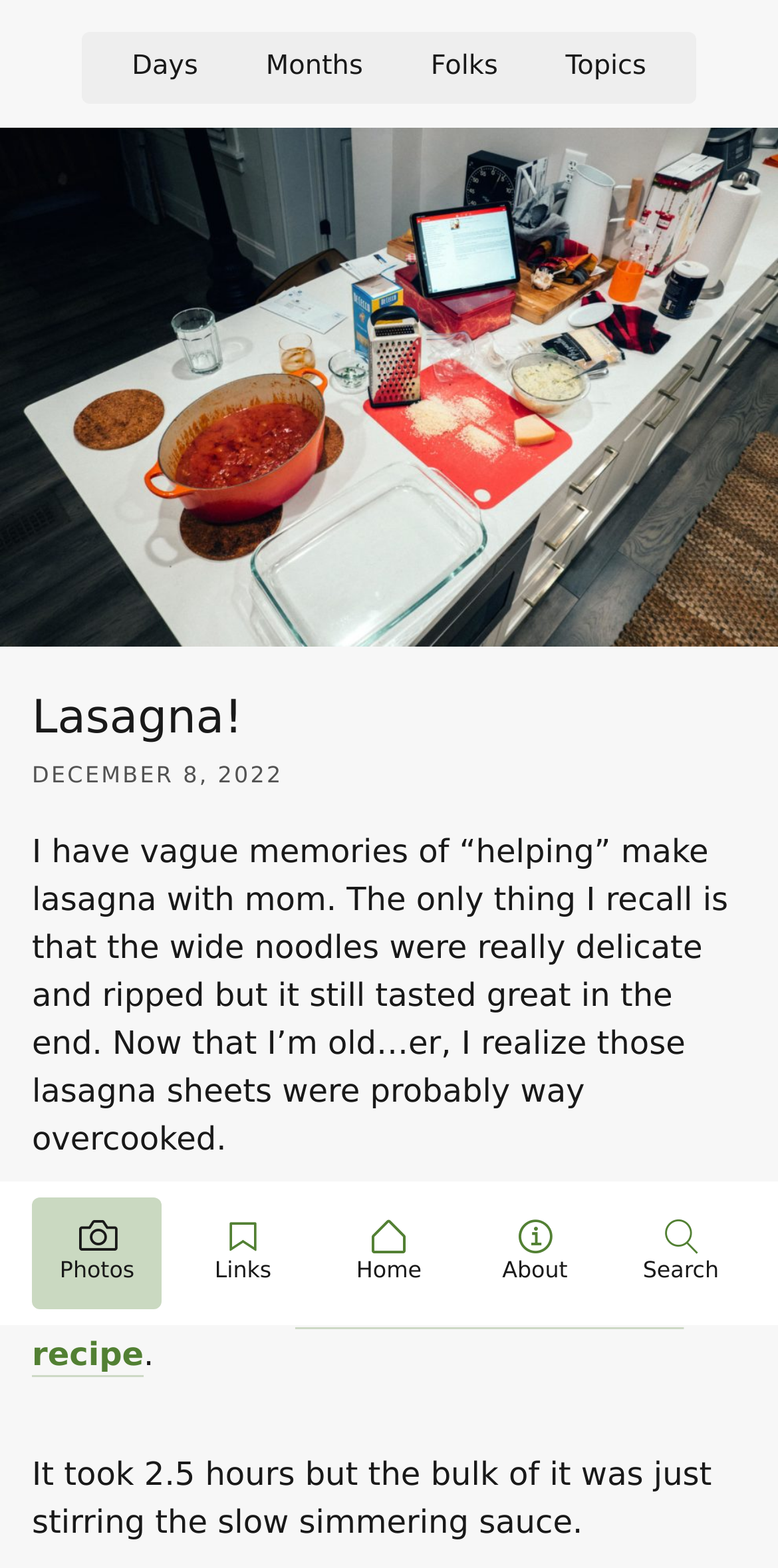What is the name of the lasagna recipe used?
Using the image, give a concise answer in the form of a single word or short phrase.

World's Best Lasagna